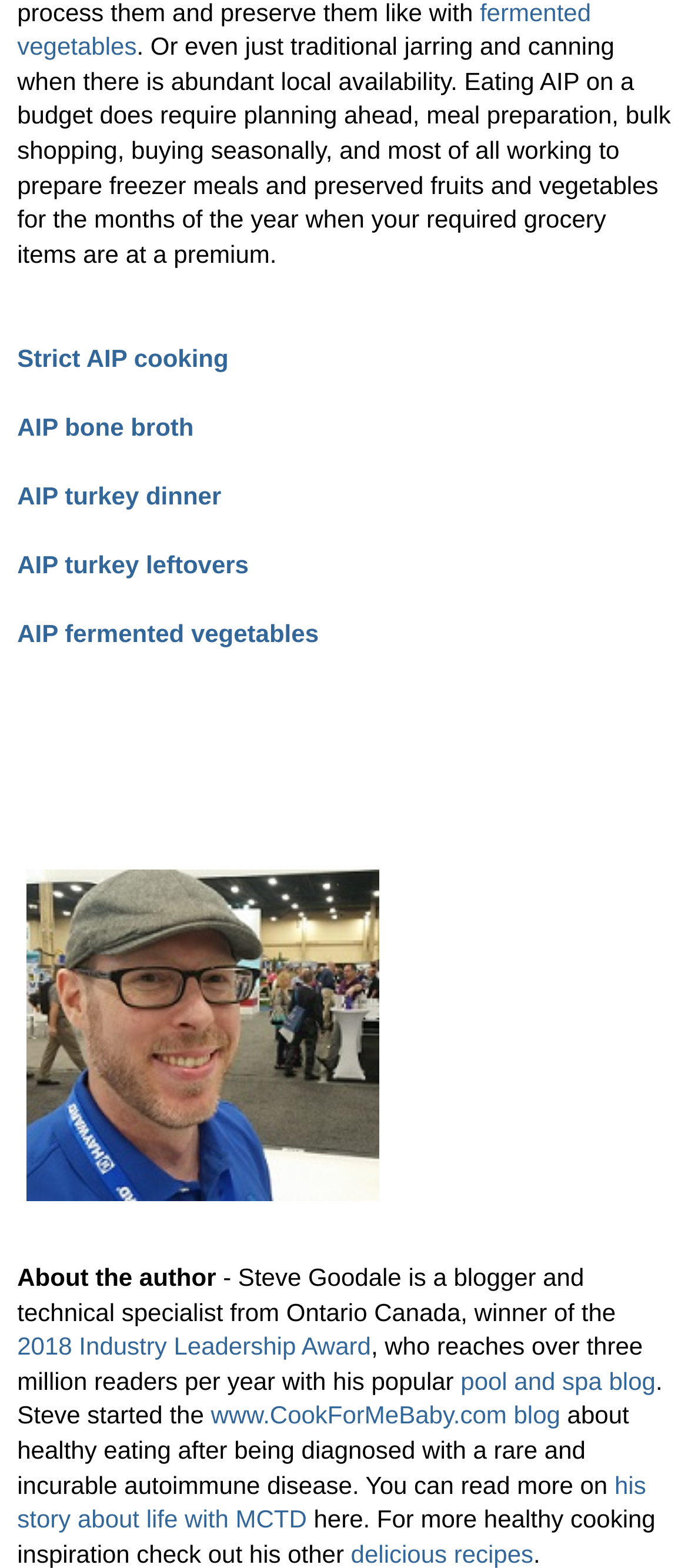What is the name of the blog started by Steve?
Using the visual information from the image, give a one-word or short-phrase answer.

www.CookForMeBaby.com